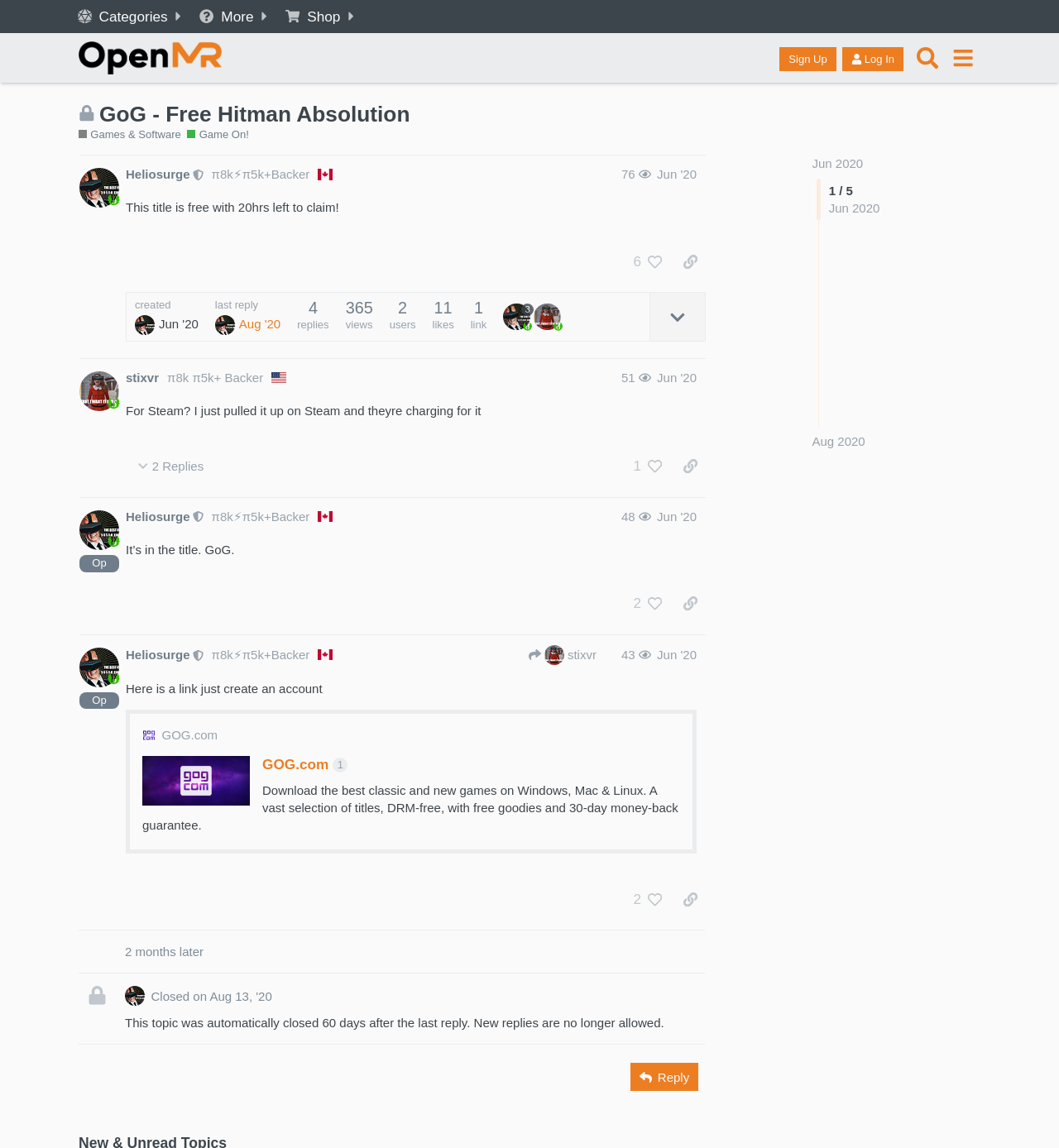Kindly determine the bounding box coordinates for the clickable area to achieve the given instruction: "Log In".

[0.795, 0.041, 0.853, 0.062]